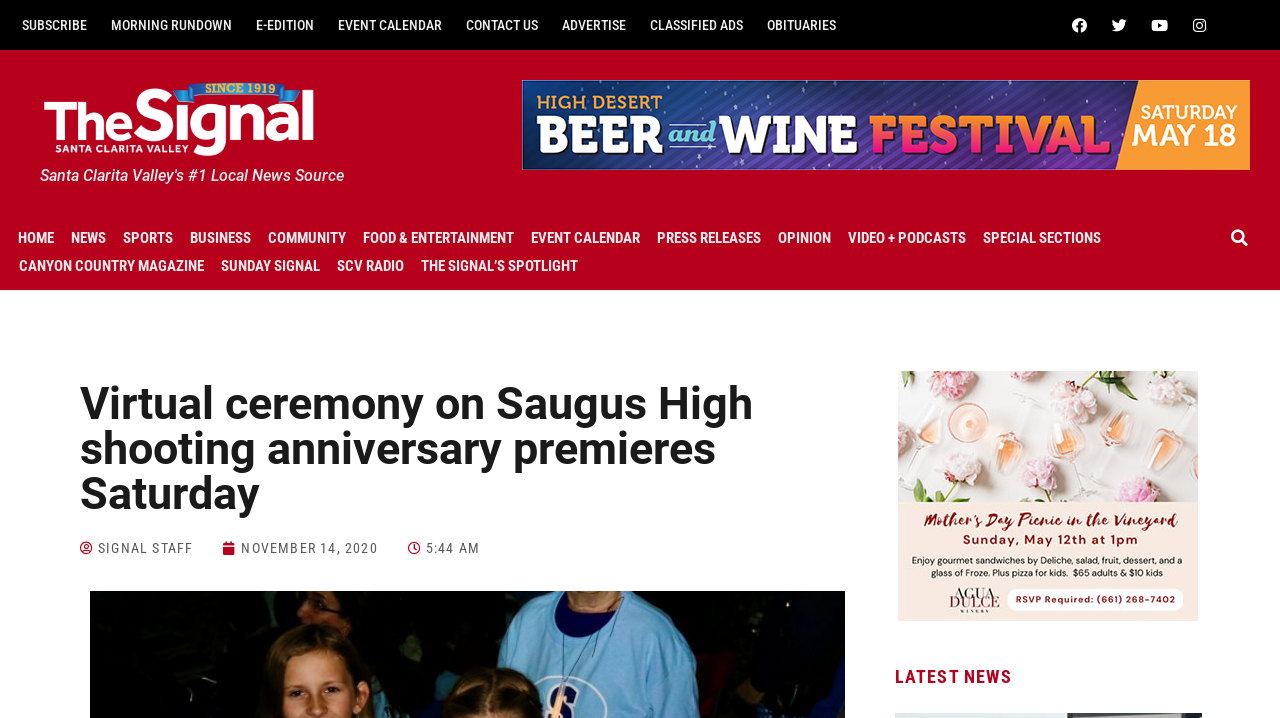What is the date of the article?
Look at the image and respond with a one-word or short phrase answer.

NOVEMBER 14, 2020